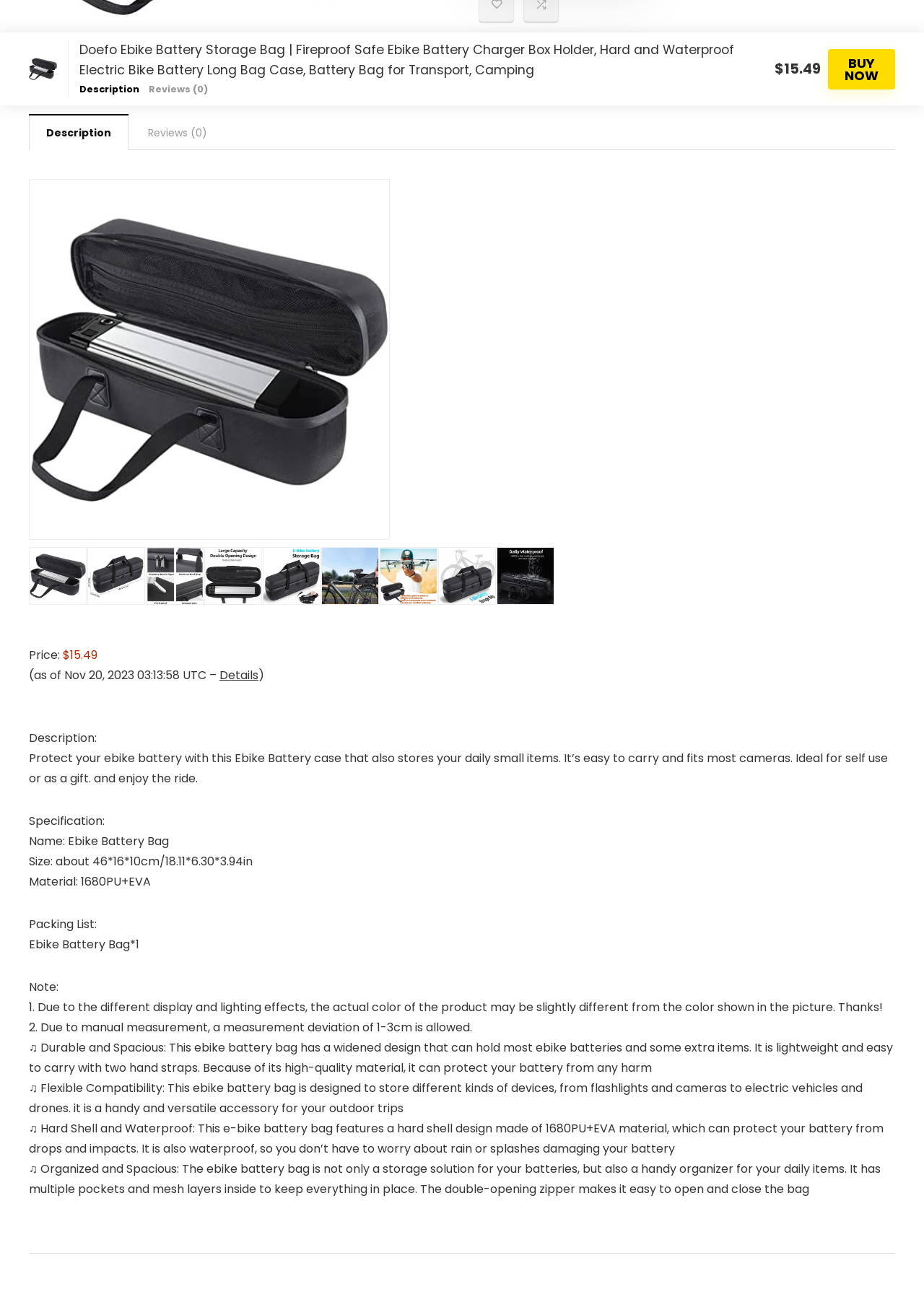Using the element description provided, determine the bounding box coordinates in the format (top-left x, top-left y, bottom-right x, bottom-right y). Ensure that all values are floating point numbers between 0 and 1. Element description: ×Ebike Battery Bags

[0.353, 0.918, 0.646, 0.934]